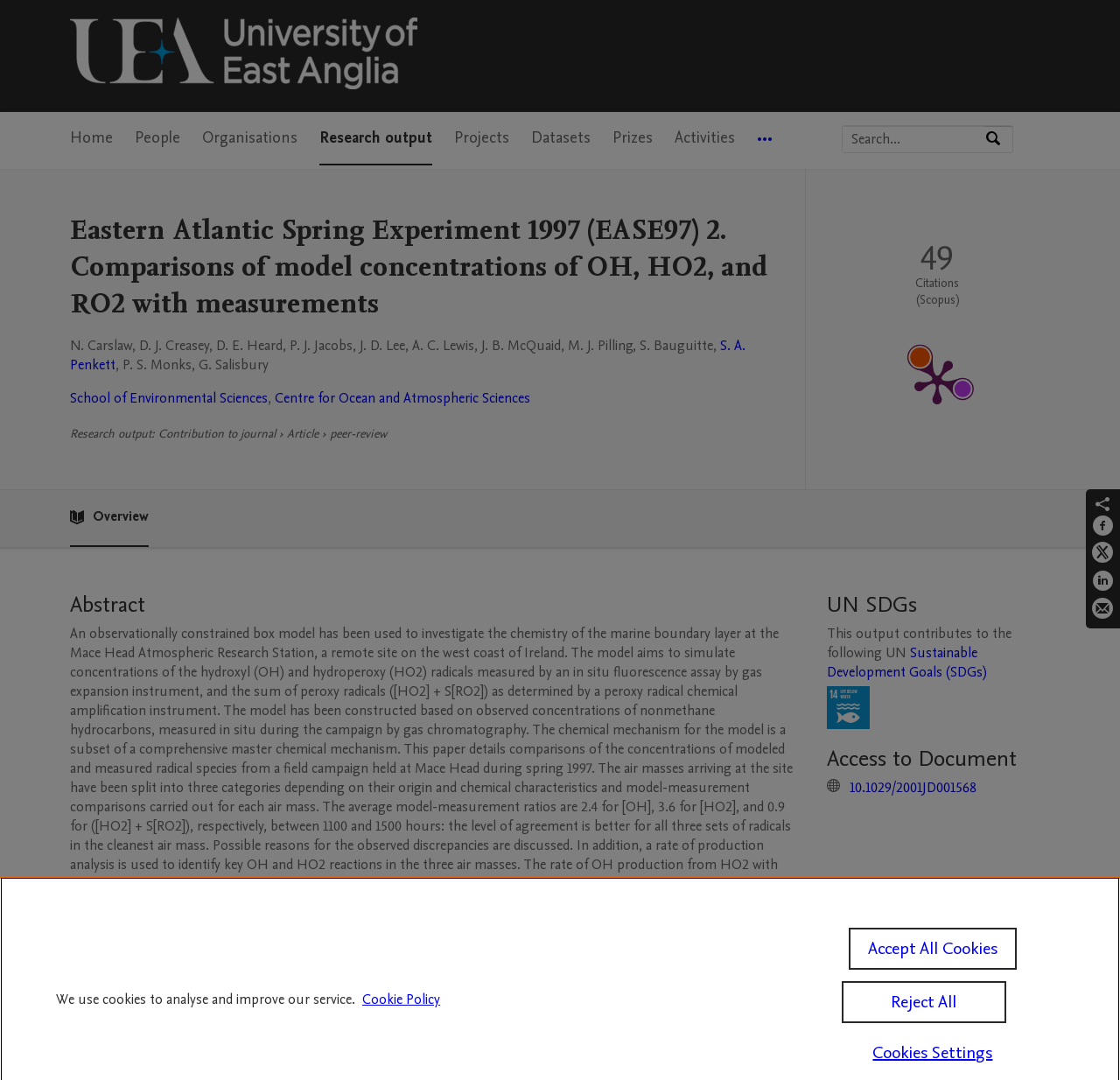Determine the title of the webpage and give its text content.

Eastern Atlantic Spring Experiment 1997 (EASE97) 2. Comparisons of model concentrations of OH, HO2, and RO2 with measurements